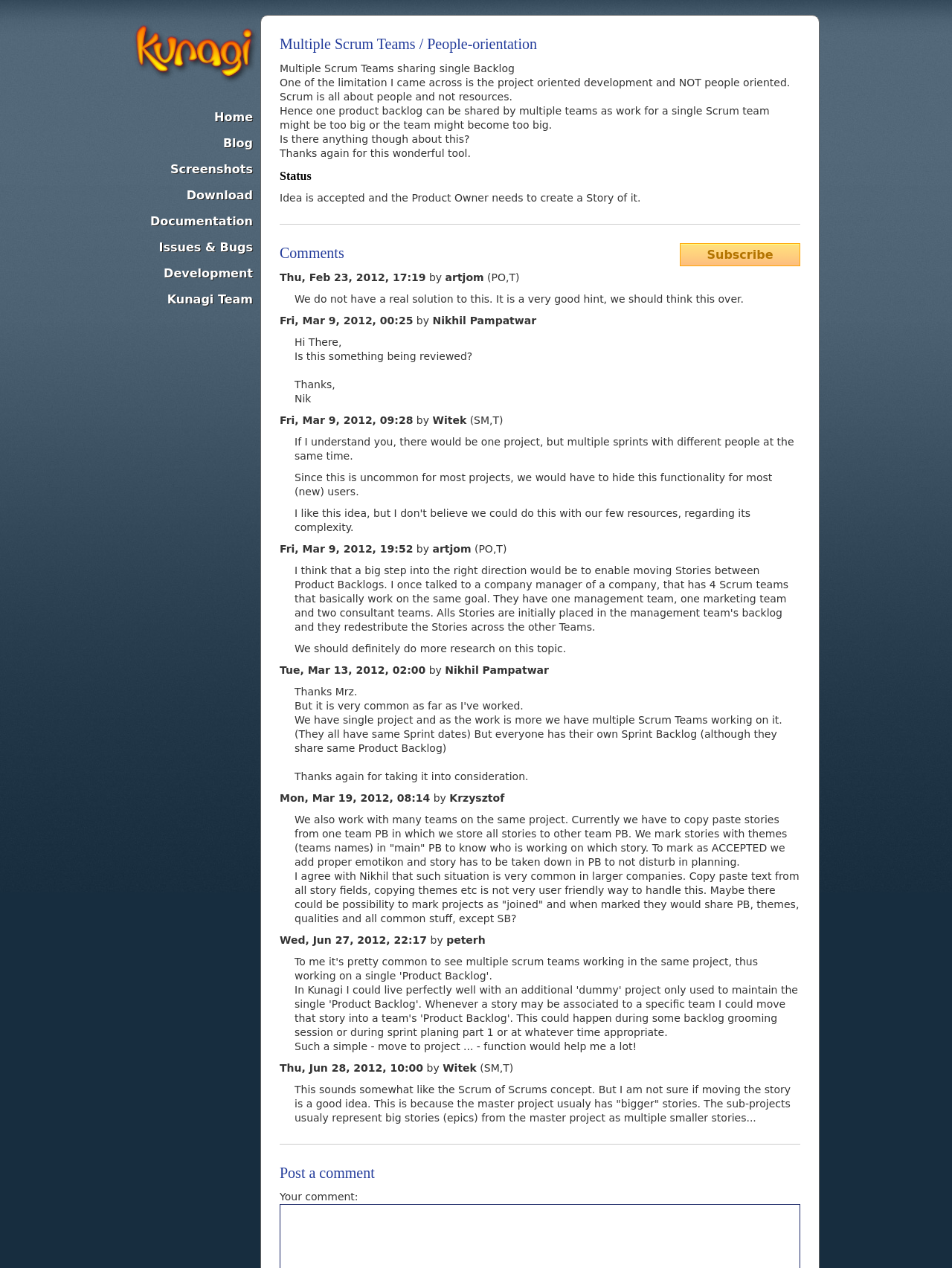Locate the bounding box coordinates of the element to click to perform the following action: 'Click on the 'Home' link'. The coordinates should be given as four float values between 0 and 1, in the form of [left, top, right, bottom].

[0.139, 0.082, 0.273, 0.103]